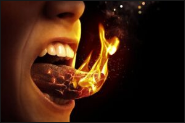Provide your answer in a single word or phrase: 
What is the theme associated with the graphic representation in the image?

Self-expression and transformative power of language